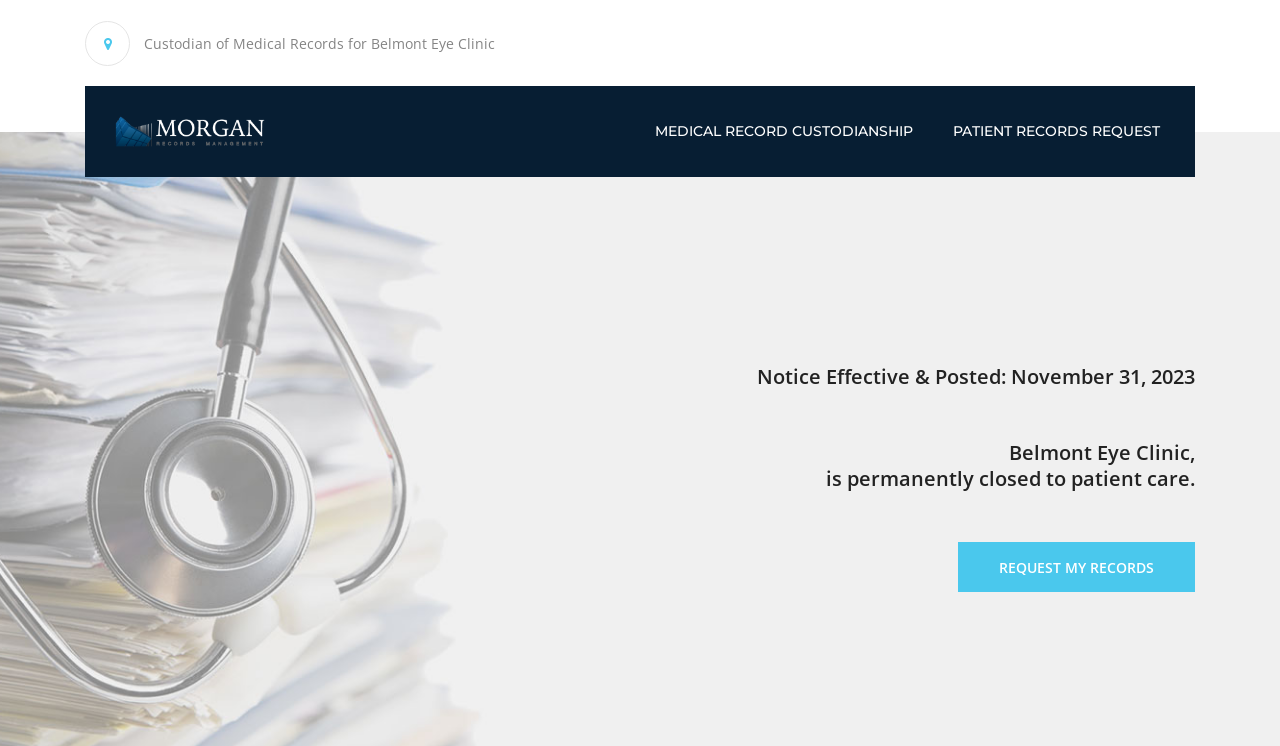What is the role of Morgan Records Management?
Using the image as a reference, answer with just one word or a short phrase.

Custodian of Medical Records